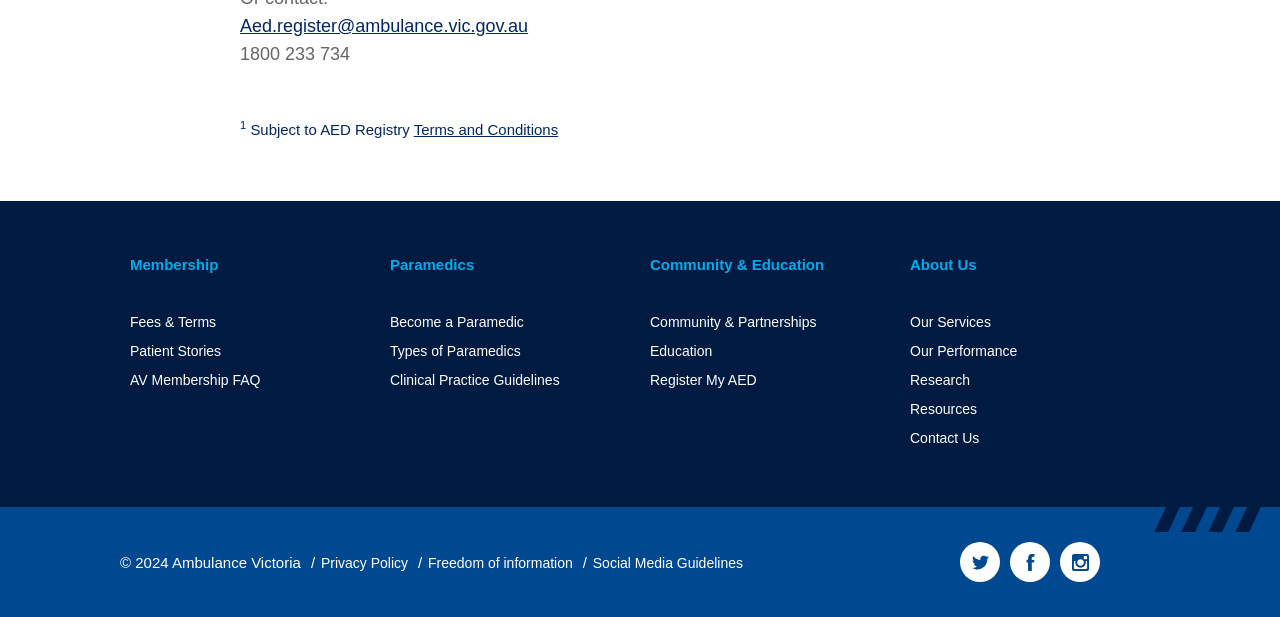Please study the image and answer the question comprehensively:
What is the link to register an AED?

I found the link by looking at the listitem element with the text 'Community & Education Community & Partnerships Education Register My AED' located at [0.508, 0.415, 0.695, 0.733], and then finding the link 'Register My AED' within it, located at [0.508, 0.603, 0.591, 0.629].